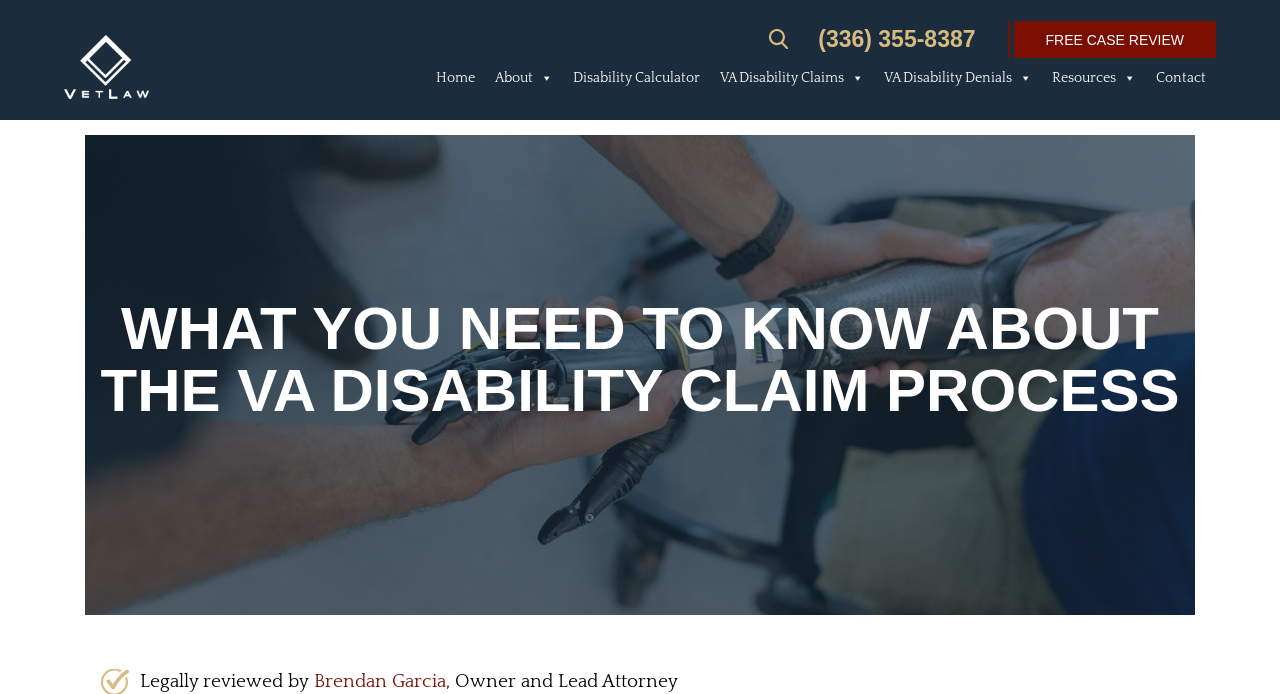What is the name of the law firm? From the image, respond with a single word or brief phrase.

VetLaw